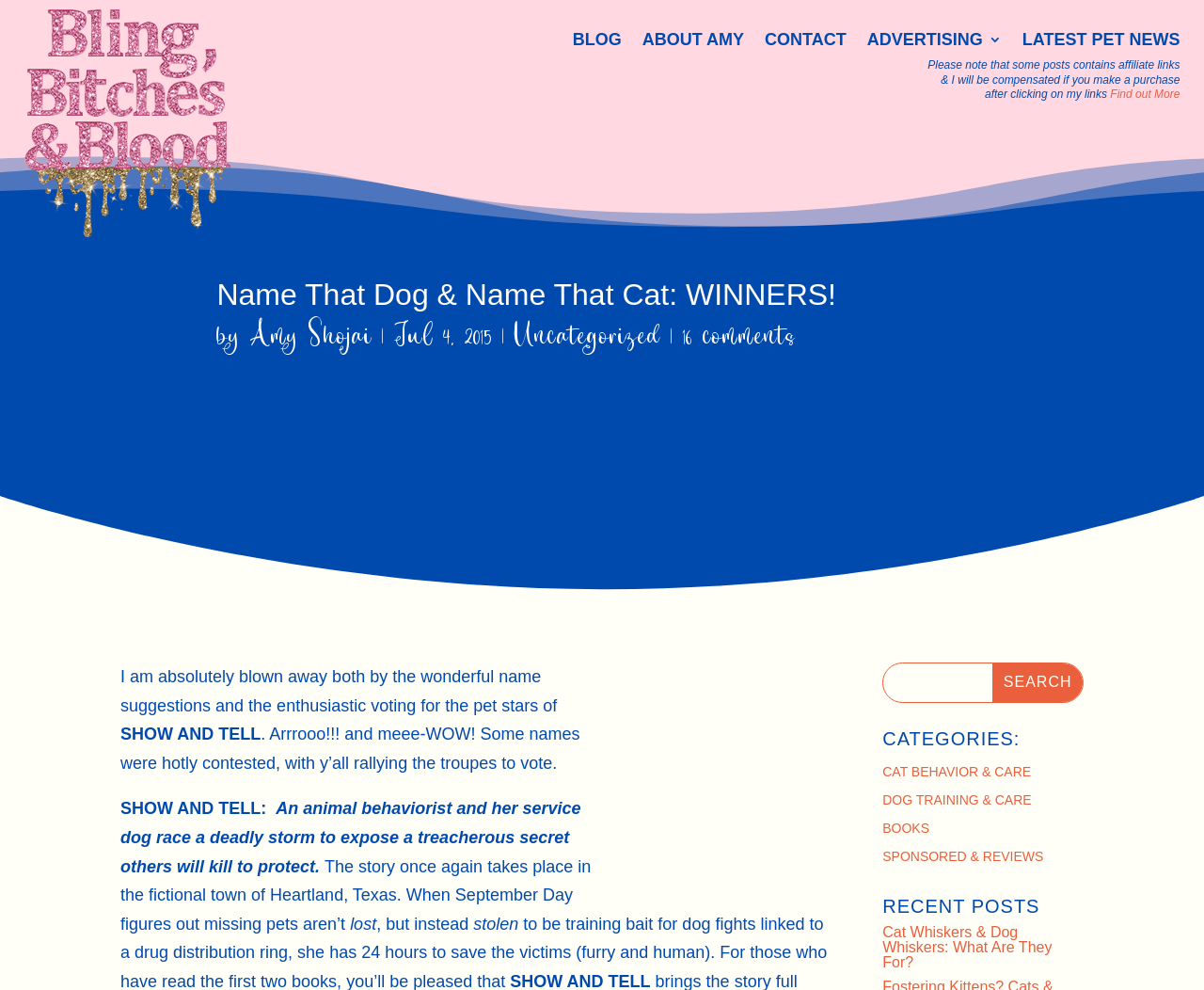Respond to the question below with a concise word or phrase:
What is the purpose of the textbox in the search bar?

To input search query